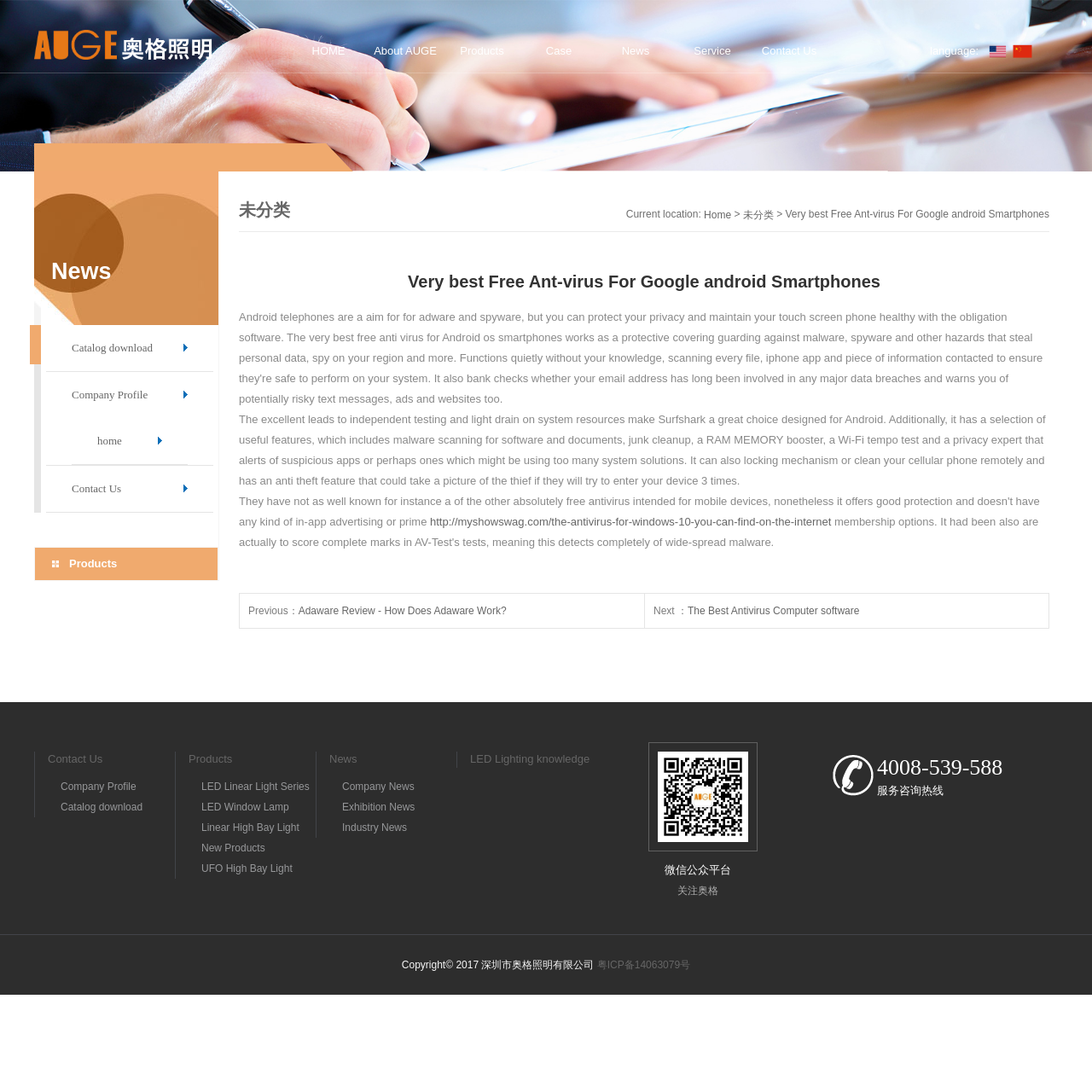Give a one-word or phrase response to the following question: How can I contact AUGE Lighting?

Through contact us link or phone number